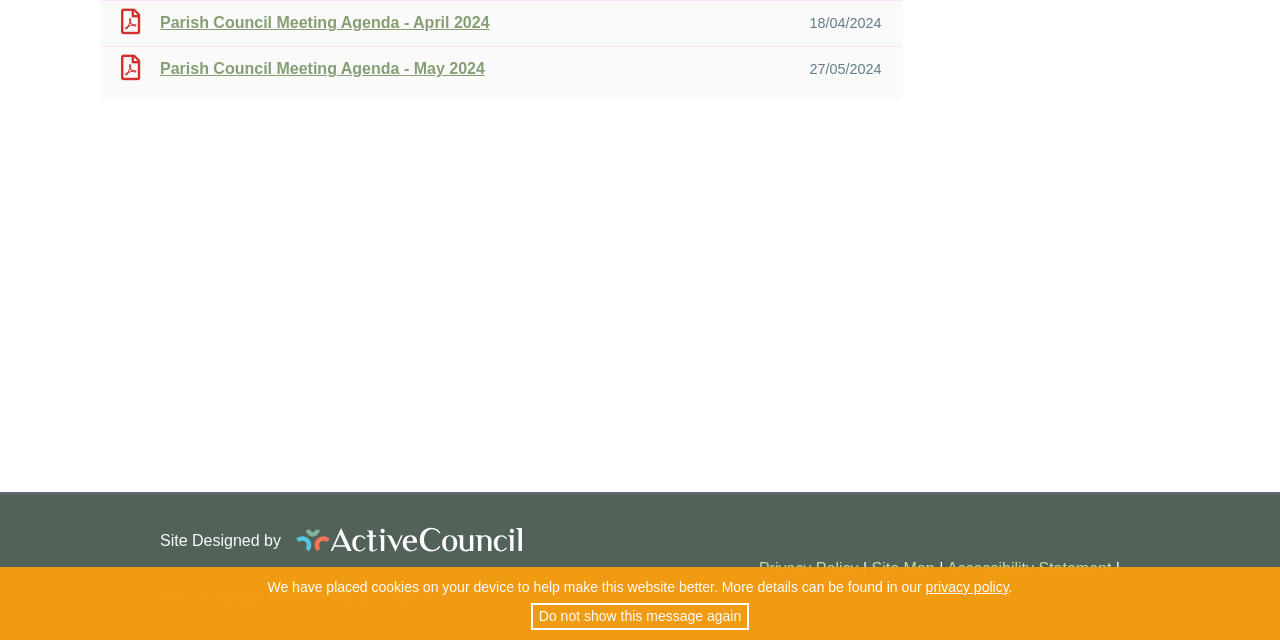Using the provided element description "Red Hot Chili Peppers", determine the bounding box coordinates of the UI element.

None